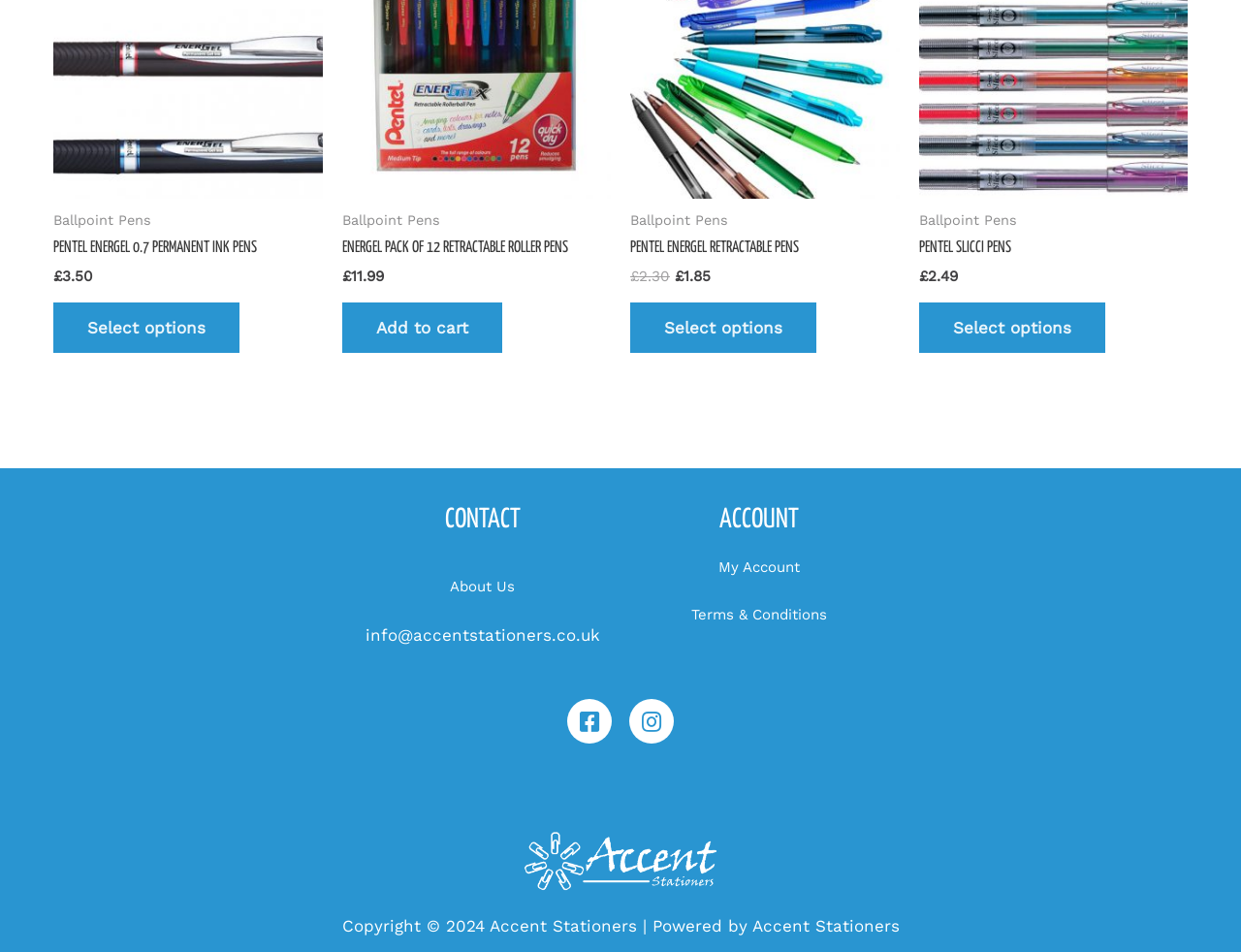Pinpoint the bounding box coordinates of the element that must be clicked to accomplish the following instruction: "View product details of PENTEL ENERGEL RETRACTABLE PENS". The coordinates should be in the format of four float numbers between 0 and 1, i.e., [left, top, right, bottom].

[0.508, 0.249, 0.725, 0.272]